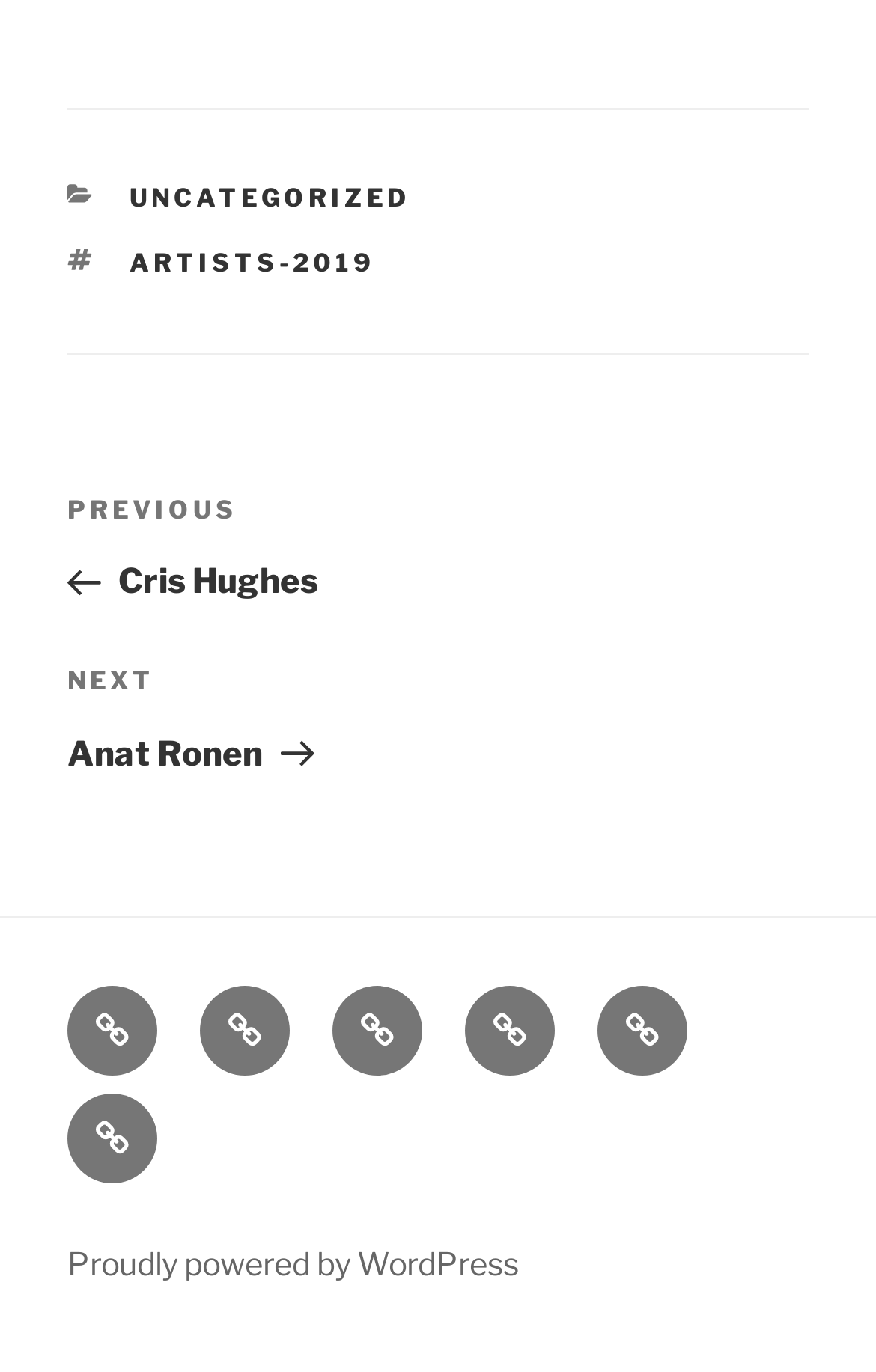Highlight the bounding box coordinates of the region I should click on to meet the following instruction: "Check this year's artists".

[0.379, 0.719, 0.482, 0.785]